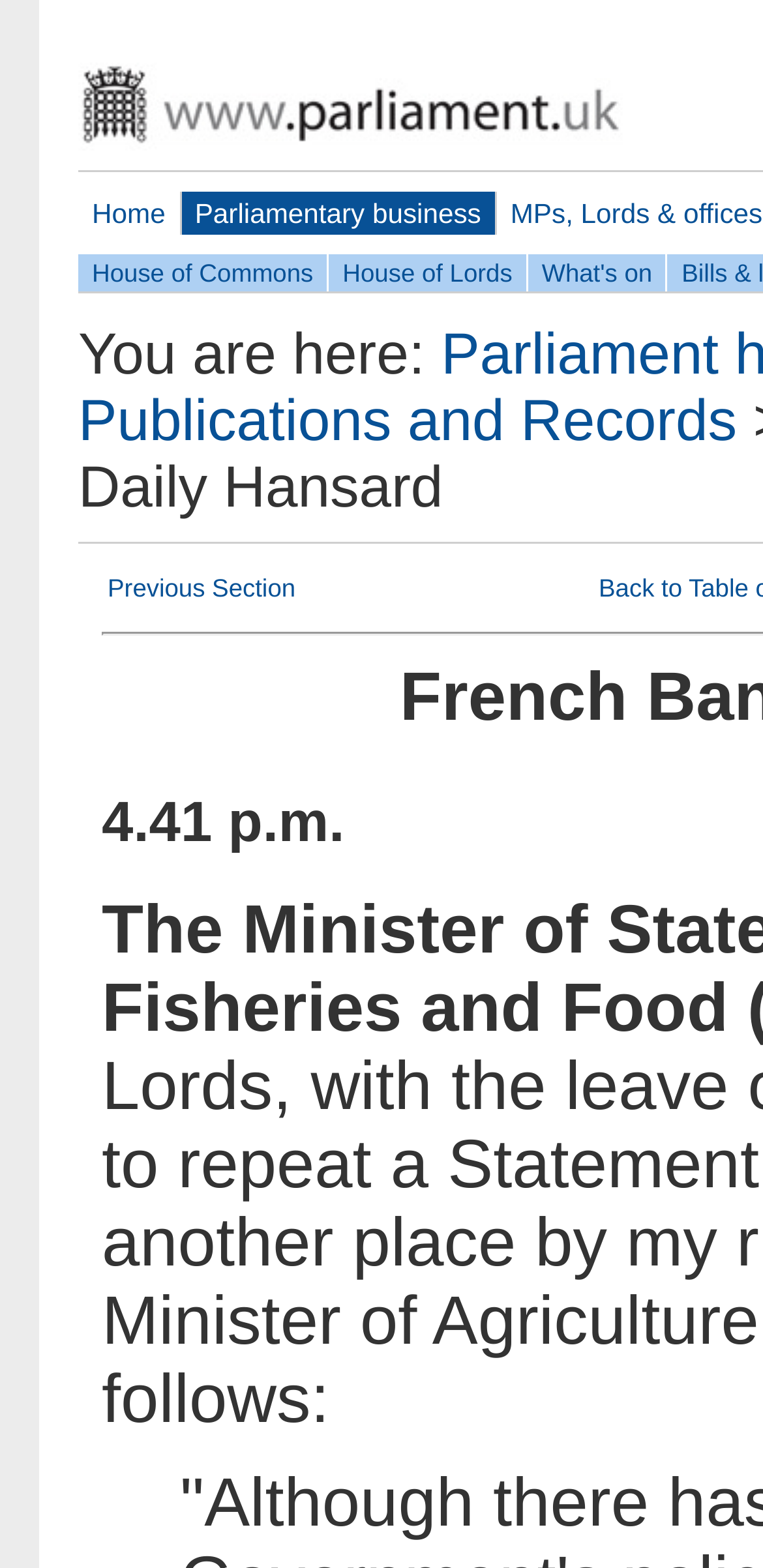Write an exhaustive caption that covers the webpage's main aspects.

The webpage is about the Lords Hansard text for December 9, 1999. At the top, there are several links, including an empty link, "Home", "Parliamentary business", "House of Commons", "House of Lords", and "What's on". These links are positioned horizontally, with the empty link at the far left, followed by "Home", and then the others in sequence.

Below the links, there is a static text "You are here:" followed by a link "Publications and Records". Underneath, there is another static text "Daily Hansard". 

To the right of "Daily Hansard", there is a table cell containing a link "Previous Section". This link is positioned slightly to the right of the center of the page.